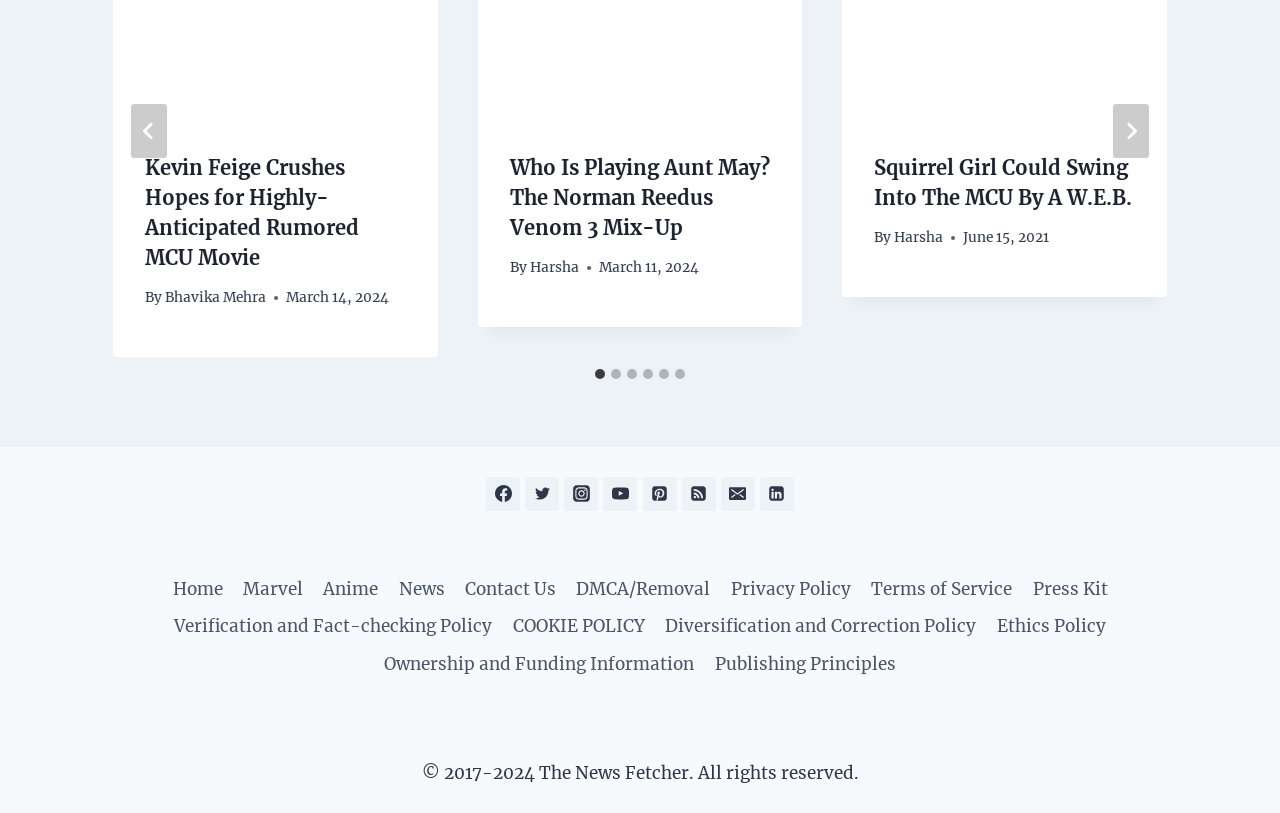Determine the bounding box coordinates for the element that should be clicked to follow this instruction: "Check the news". The coordinates should be given as four float numbers between 0 and 1, in the format [left, top, right, bottom].

[0.303, 0.702, 0.355, 0.748]